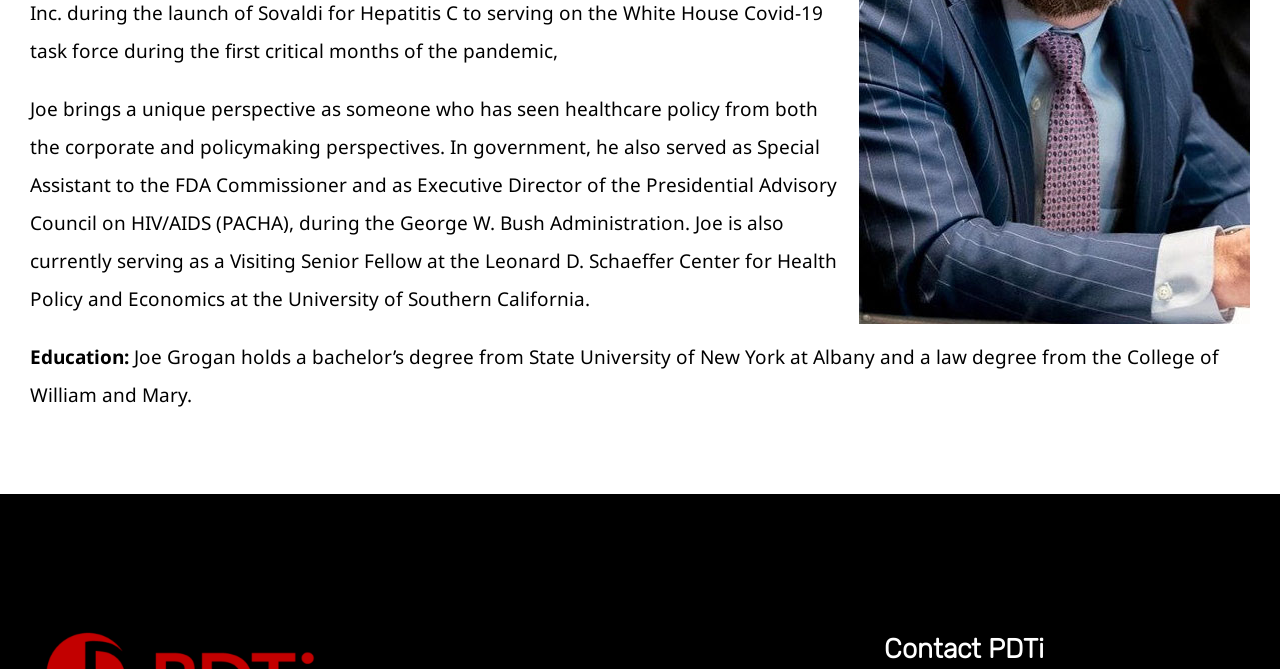Mark the bounding box of the element that matches the following description: "Go to Top".

[0.059, 0.846, 0.093, 0.912]